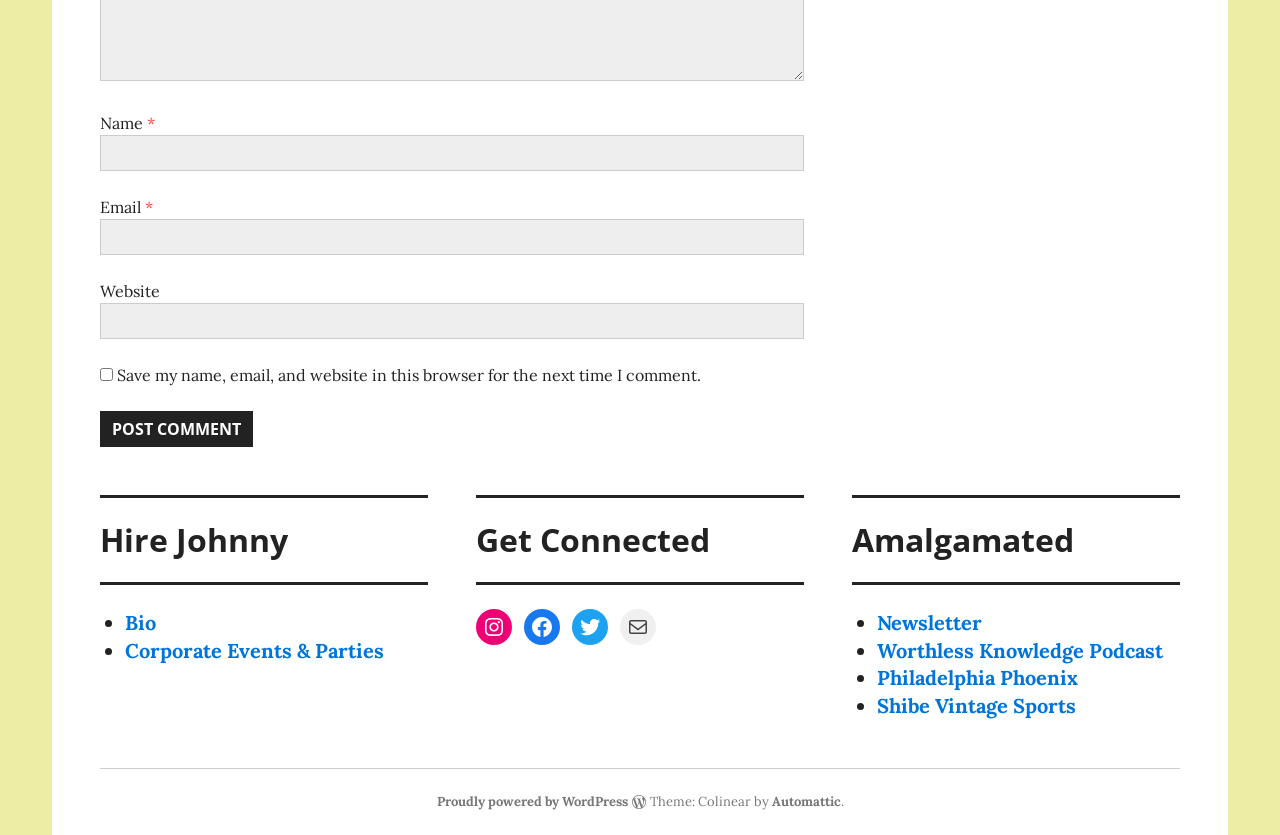What is the purpose of the checkbox?
Using the information from the image, provide a comprehensive answer to the question.

The checkbox is labeled 'Save my name, email, and website in this browser for the next time I comment.' This suggests that its purpose is to save the user's comment information for future use.